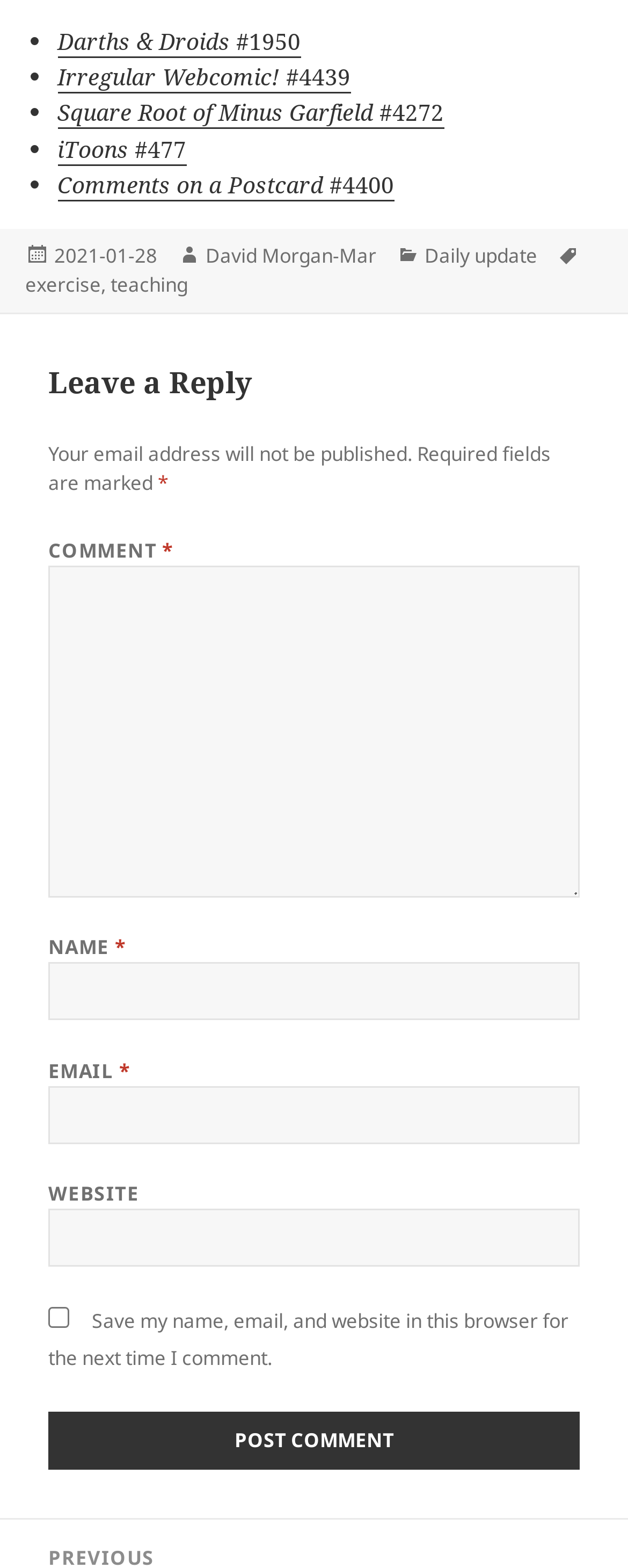What is the position of the 'Leave a Reply' heading?
Please answer the question with a detailed response using the information from the screenshot.

The 'Leave a Reply' heading has a y-coordinate of 0.231, which is above the comment form fields, indicating that it is positioned above the comment form.